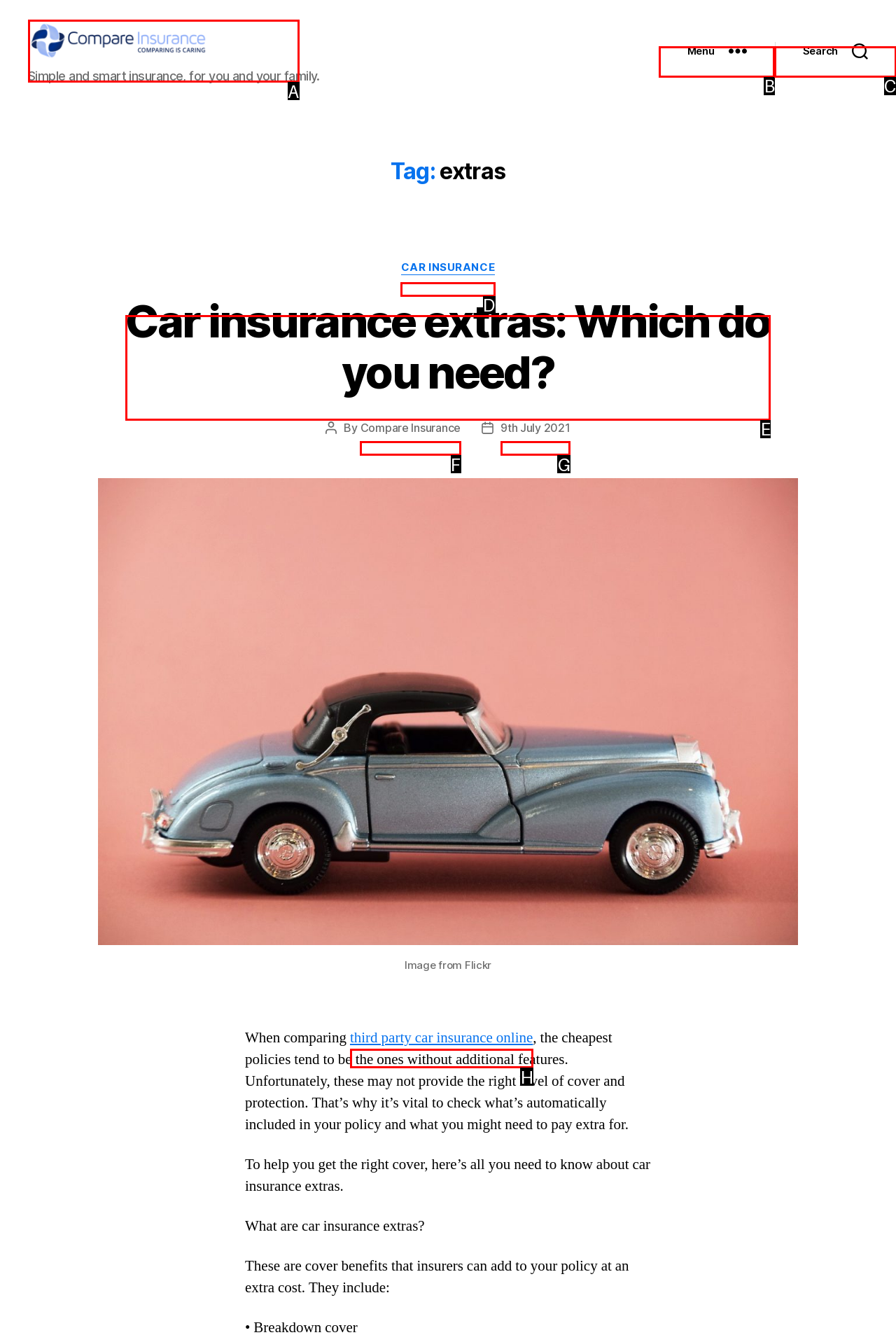Select the HTML element that needs to be clicked to carry out the task: Learn more about 'third party car insurance online'
Provide the letter of the correct option.

H